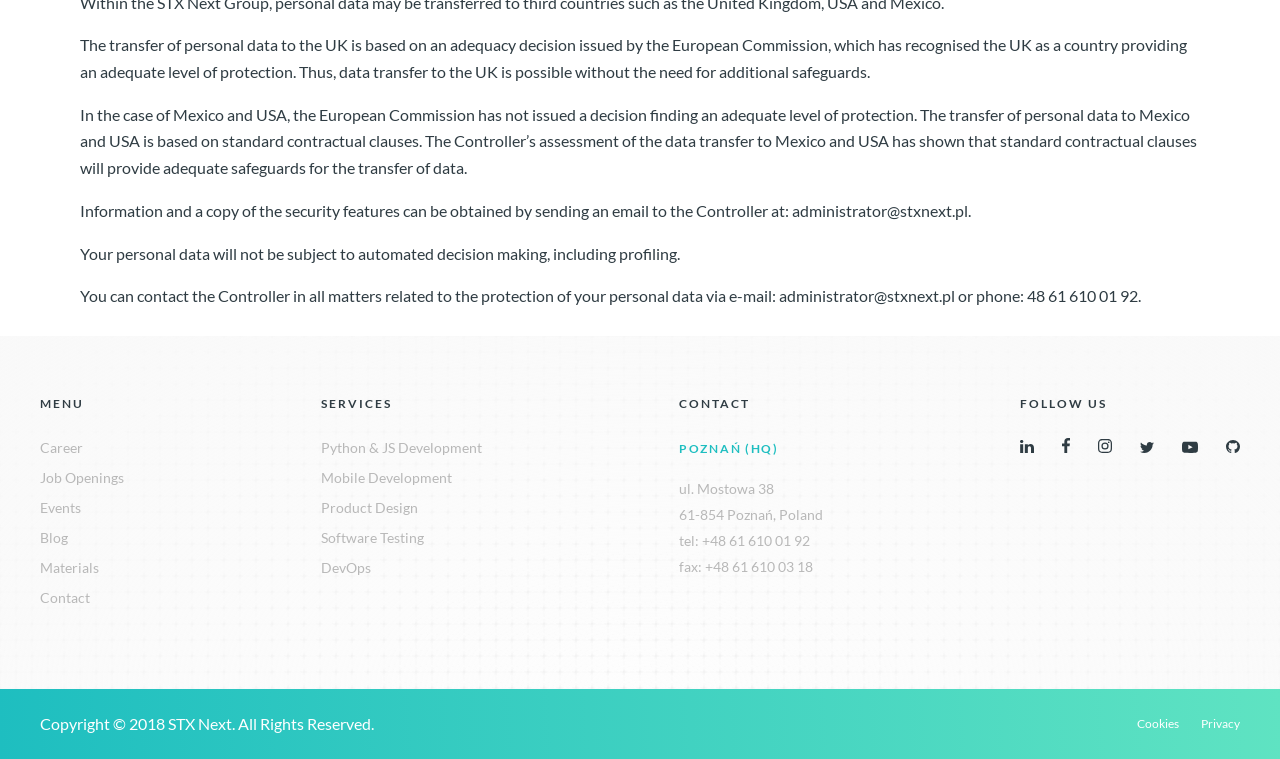Pinpoint the bounding box coordinates of the area that must be clicked to complete this instruction: "Click on Python & JS Development".

[0.251, 0.579, 0.377, 0.601]